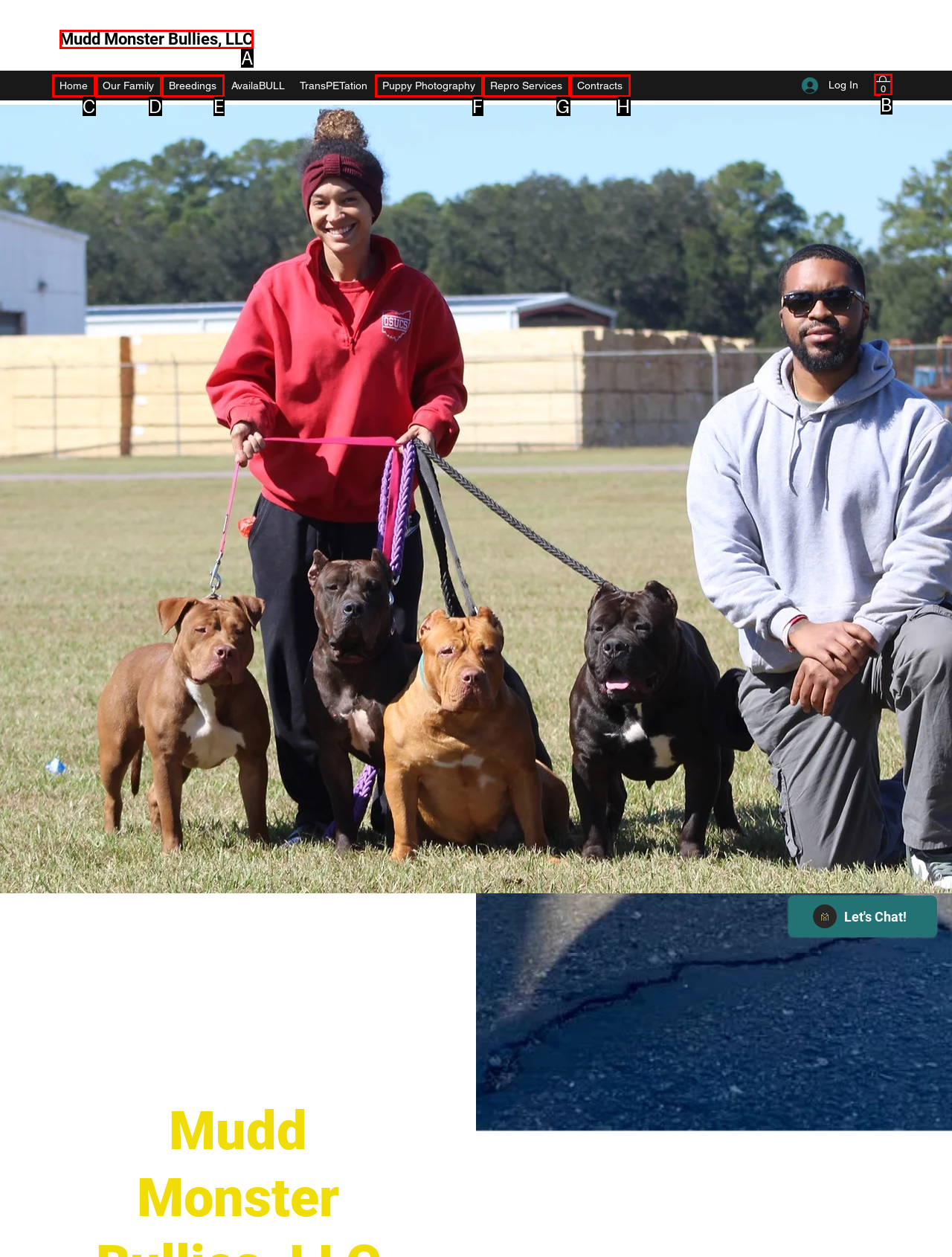Tell me which one HTML element you should click to complete the following task: Open the Cart
Answer with the option's letter from the given choices directly.

B